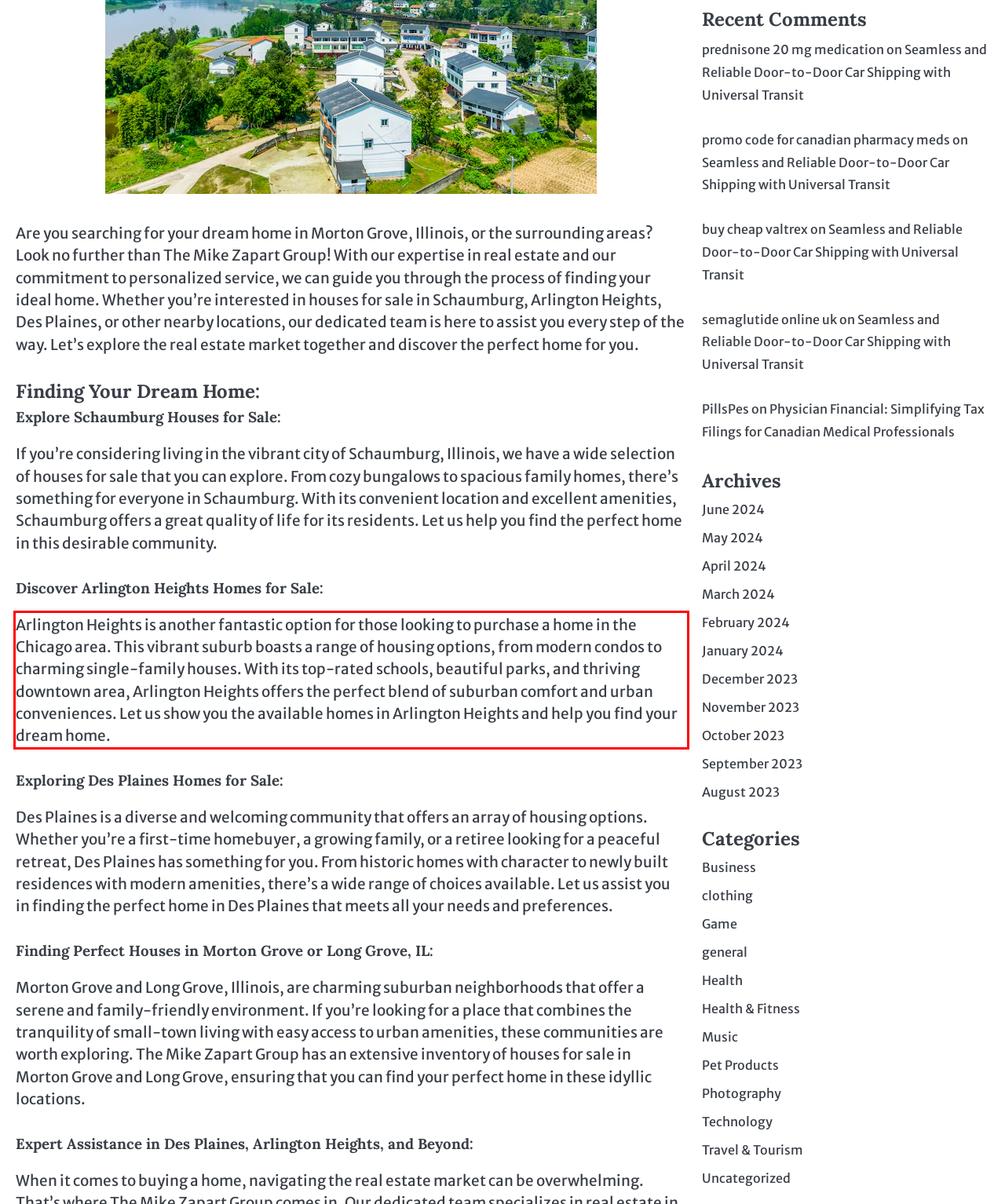Given the screenshot of the webpage, identify the red bounding box, and recognize the text content inside that red bounding box.

Arlington Heights is another fantastic option for those looking to purchase a home in the Chicago area. This vibrant suburb boasts a range of housing options, from modern condos to charming single-family houses. With its top-rated schools, beautiful parks, and thriving downtown area, Arlington Heights offers the perfect blend of suburban comfort and urban conveniences. Let us show you the available homes in Arlington Heights and help you find your dream home.